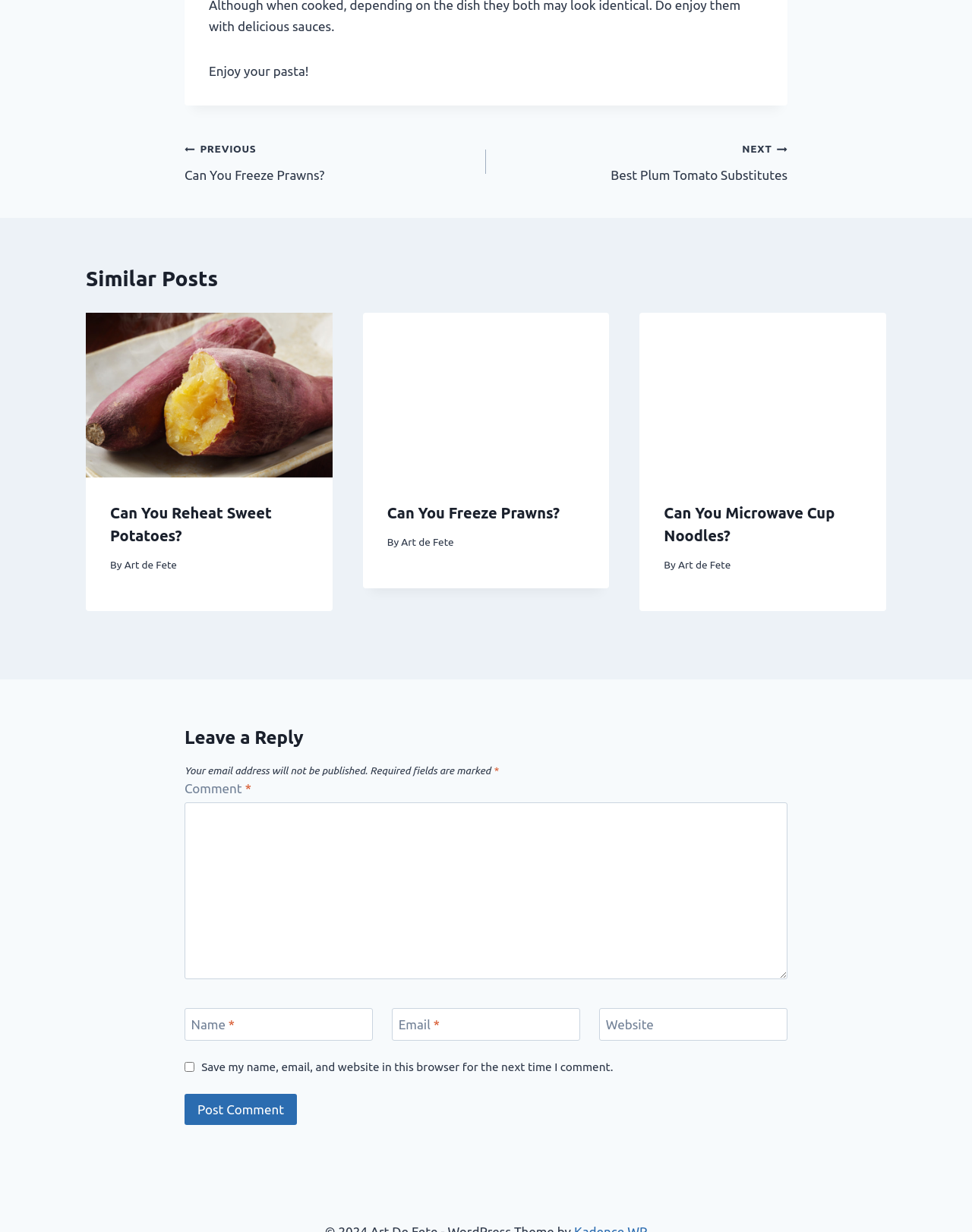Please identify the bounding box coordinates of the clickable element to fulfill the following instruction: "Enter a comment in the 'Comment *' textbox". The coordinates should be four float numbers between 0 and 1, i.e., [left, top, right, bottom].

[0.19, 0.651, 0.81, 0.795]